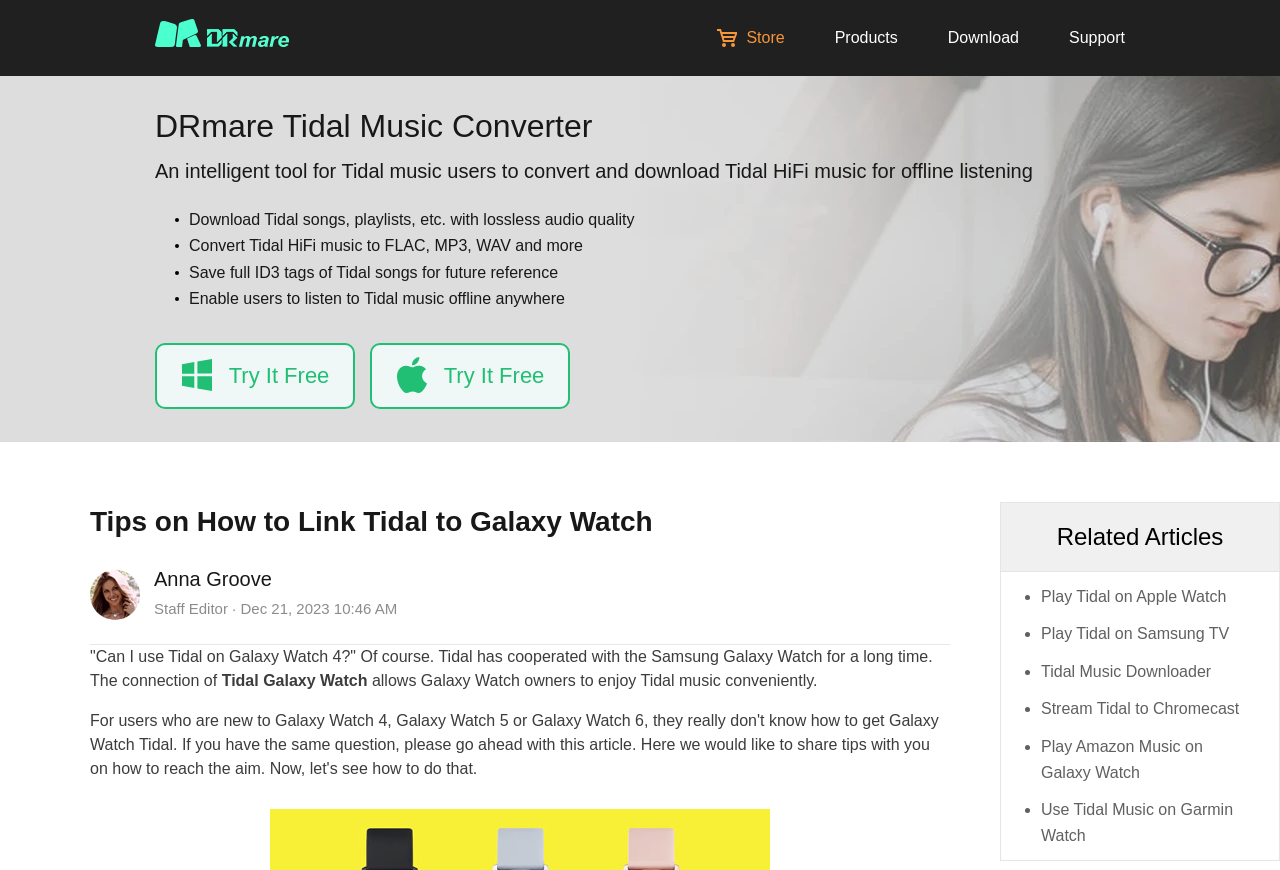Determine the bounding box of the UI component based on this description: "Stream Tidal to Chromecast". The bounding box coordinates should be four float values between 0 and 1, i.e., [left, top, right, bottom].

[0.813, 0.805, 0.968, 0.825]